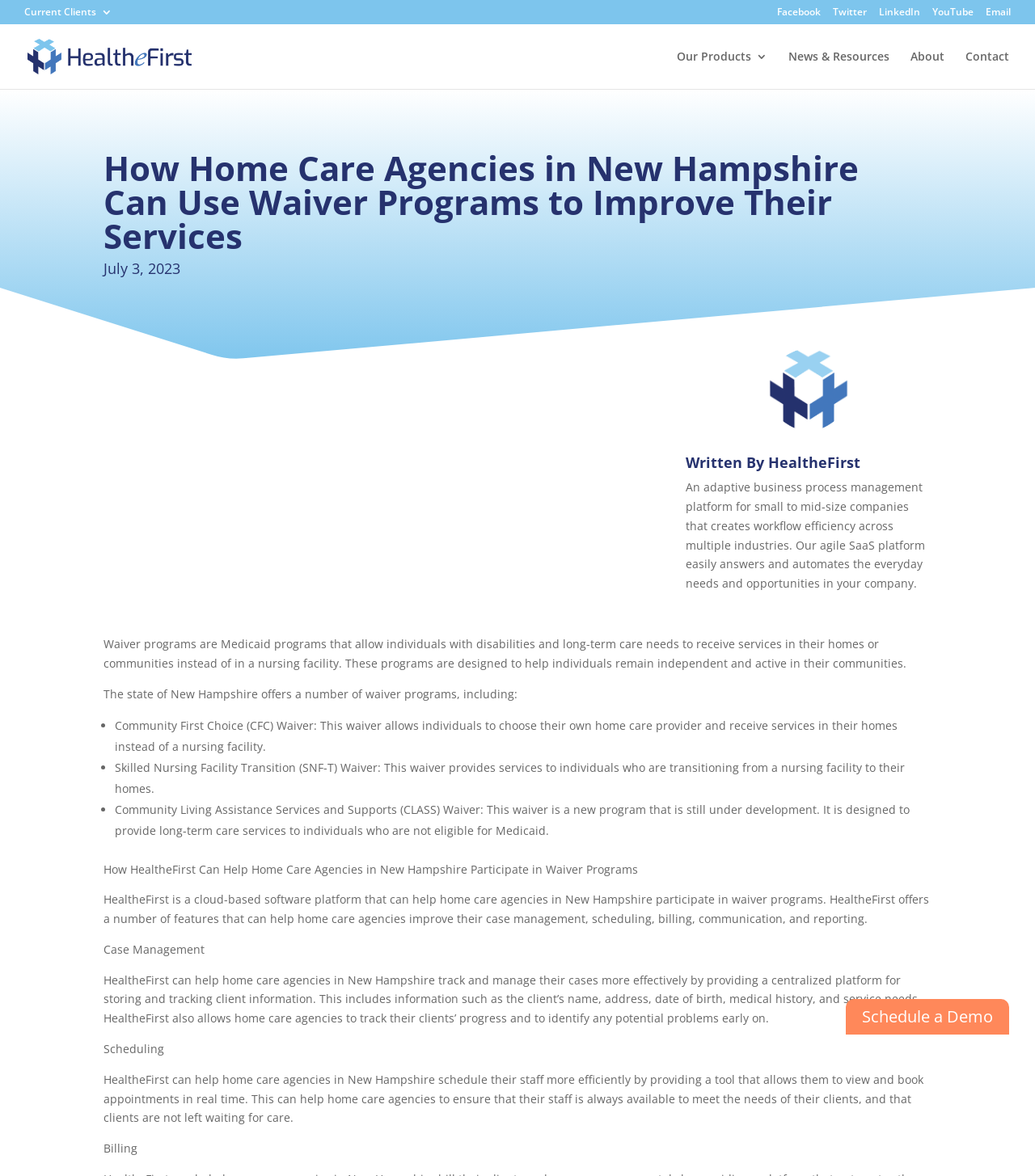What is the name of the software platform mentioned?
Respond to the question with a single word or phrase according to the image.

HealtheFirst